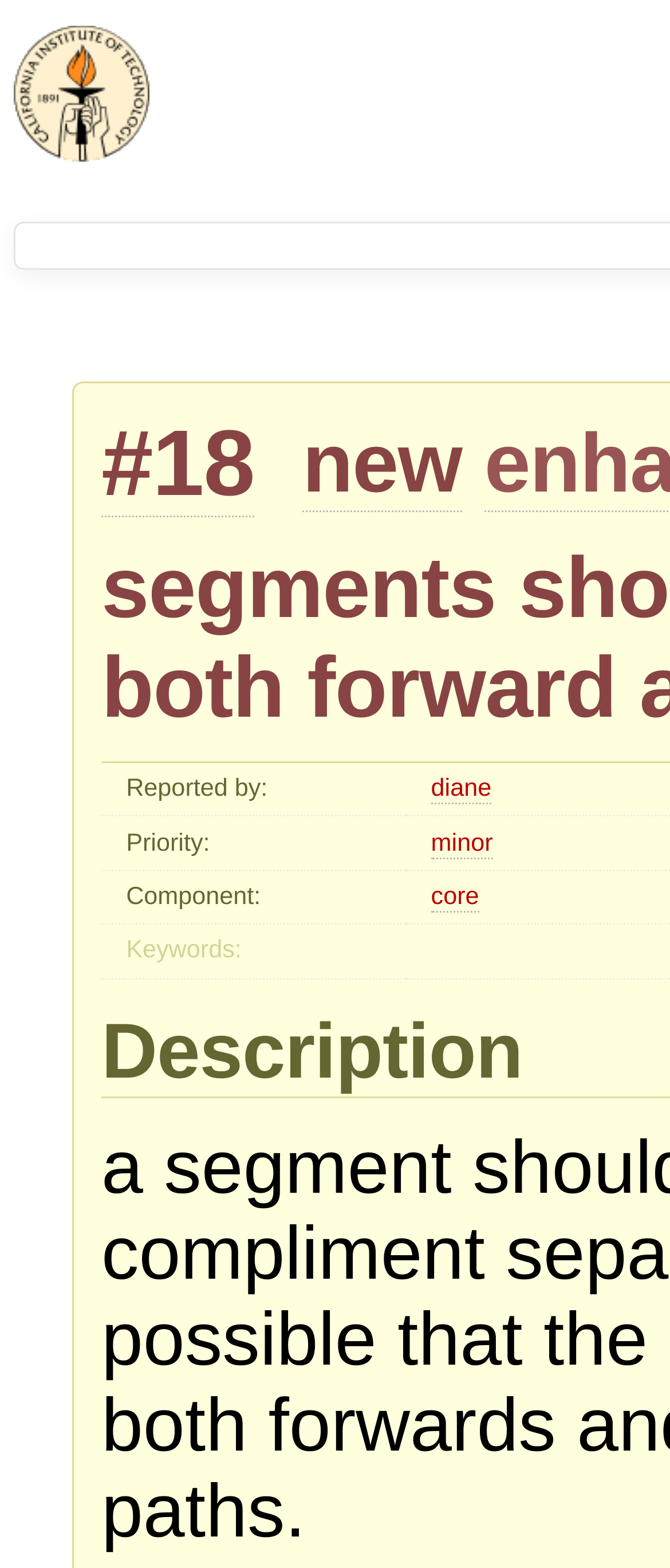Answer the question below using just one word or a short phrase: 
What is the name of the person who reported the issue?

diane